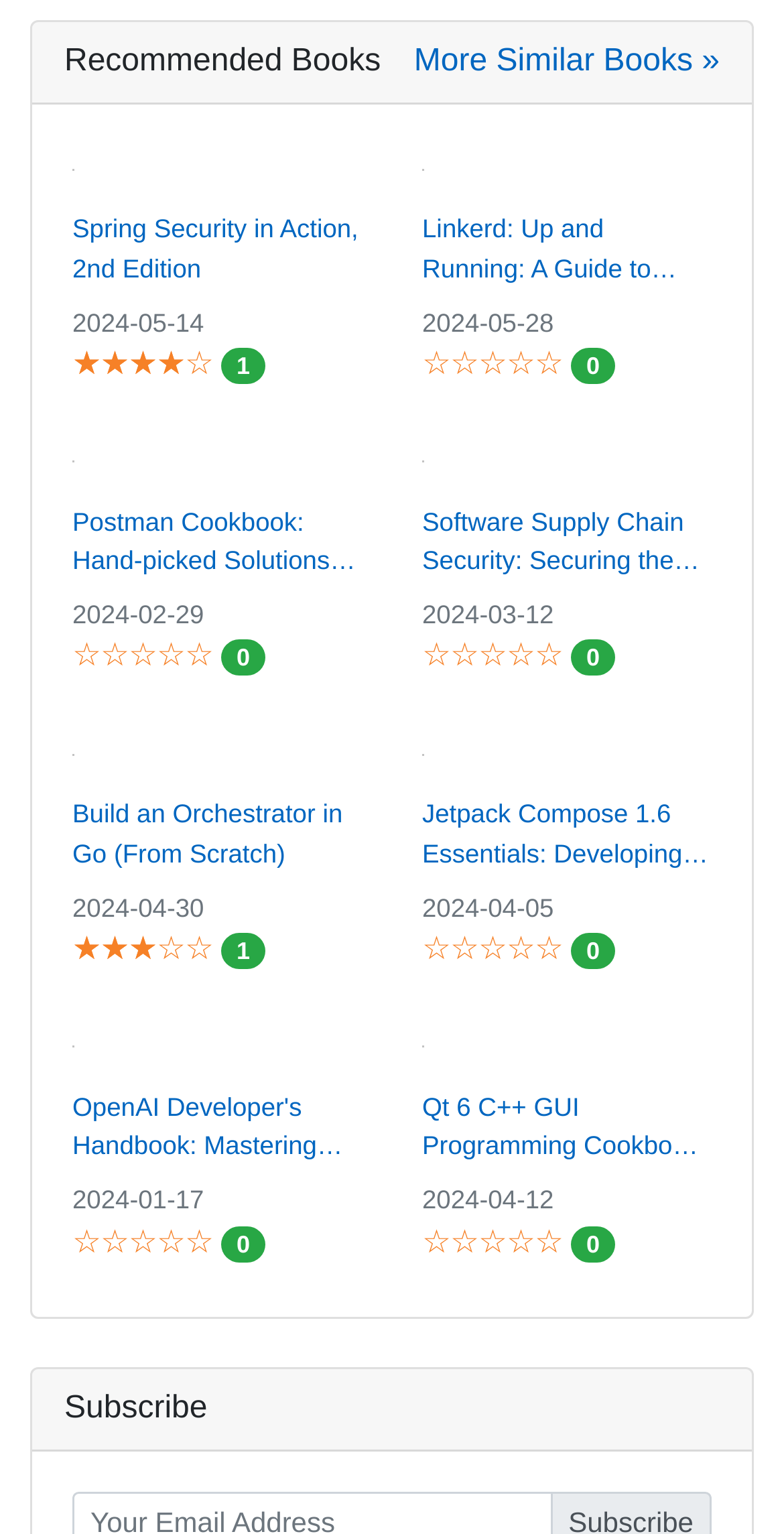What is the purpose of the 'Subscribe' button? Look at the image and give a one-word or short phrase answer.

To subscribe